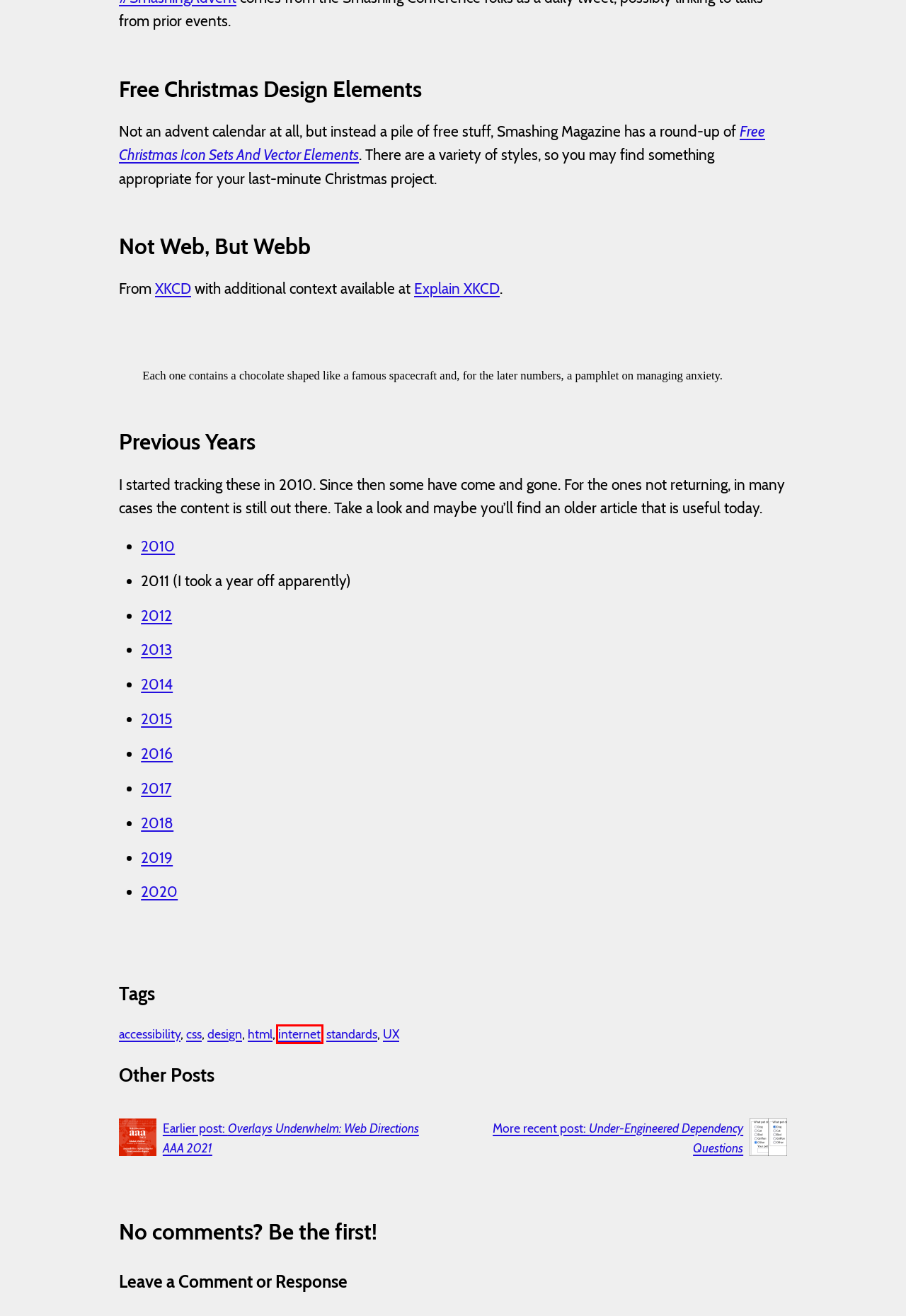Look at the given screenshot of a webpage with a red rectangle bounding box around a UI element. Pick the description that best matches the new webpage after clicking the element highlighted. The descriptions are:
A. 2550: Webb - explain xkcd
B. xkcd: Webb
C. Internet Explorer Does Not Go Away Today — Adrian Roselli
D. UX Challenges in Touch Interfaces (at evolt.org) — Adrian Roselli
E. HTML Source Order vs CSS Display Order — Adrian Roselli
F. Free Christmas Icon Sets And Vector Elements — Smashing Magazine
G. CSS 2.1 is Finally Final — Adrian Roselli
H. ‘Accessibility at the Edge’ W3C CG Is an Overlay Smoke Screen — Adrian Roselli

C